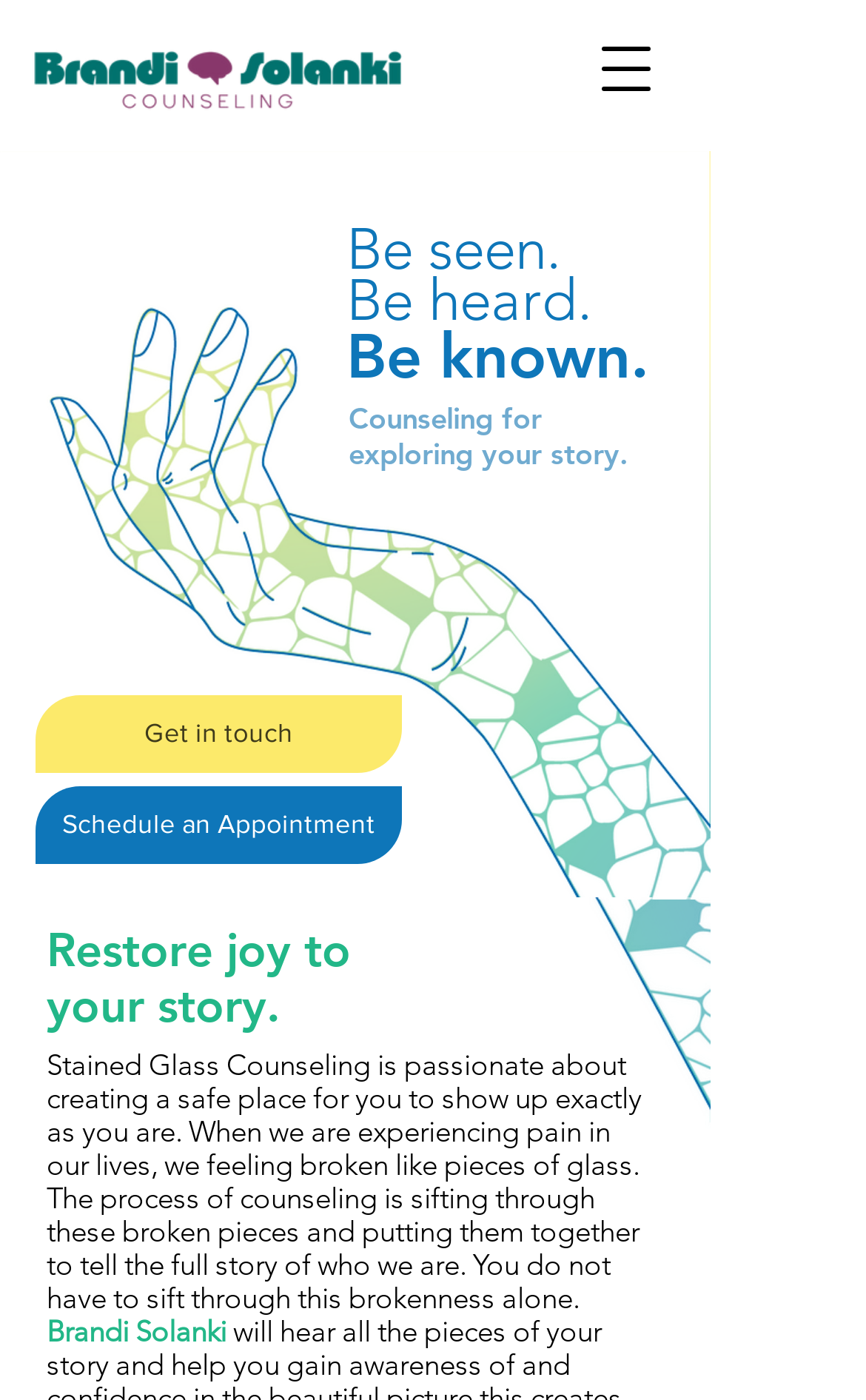Using the provided element description "Brandi Solanki", determine the bounding box coordinates of the UI element.

[0.054, 0.939, 0.262, 0.963]